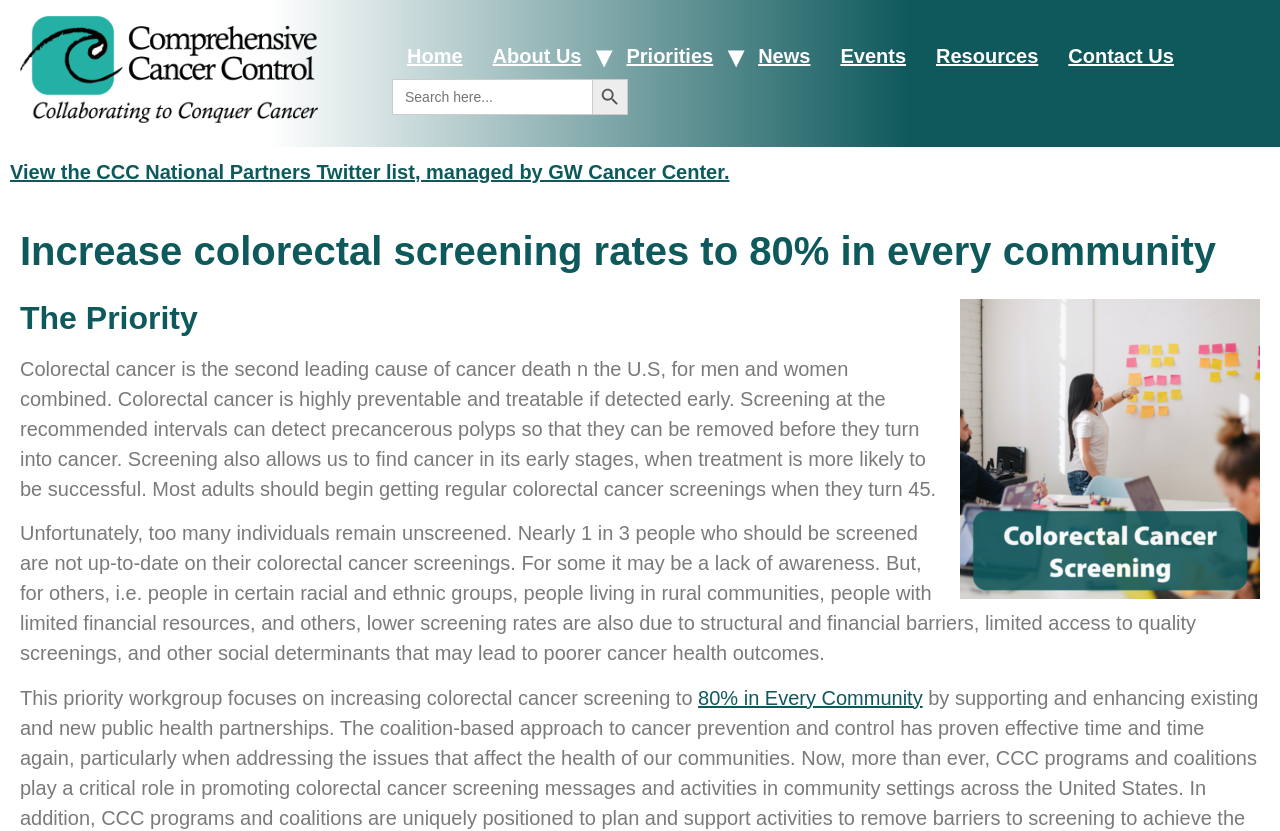Generate a thorough explanation of the webpage's elements.

The webpage is about Colorectal Cancer Screening and is part of the Comprehensive Cancer Control National Partnership. At the top left corner, there is a logo of the Comprehensive Cancer Control National Partnership. 

Below the logo, there is a navigation menu with links to different sections of the website, including Home, About Us, Priorities, News, Events, Resources, and Contact Us. To the right of the navigation menu, there is a search bar with a search button and a magnifying glass icon.

On the left side of the page, there is a section with a heading that reads "Increase colorectal screening rates to 80% in every community". Below this heading, there is an image of a woman organizing sticky notes on a wall.

To the right of the image, there is a block of text that explains the importance of colorectal cancer screening, stating that it is the second leading cause of cancer death in the US and that screening can detect precancerous polyps and cancer in its early stages. 

Below this text, there is another block of text that discusses the issue of unscreened individuals, citing lack of awareness, structural and financial barriers, limited access to quality screenings, and social determinants that lead to poorer cancer health outcomes.

Finally, there is a link to "80% in Every Community" and a Twitter link to the CCC National Partners Twitter list, managed by GW Cancer Center, at the bottom left corner of the page.